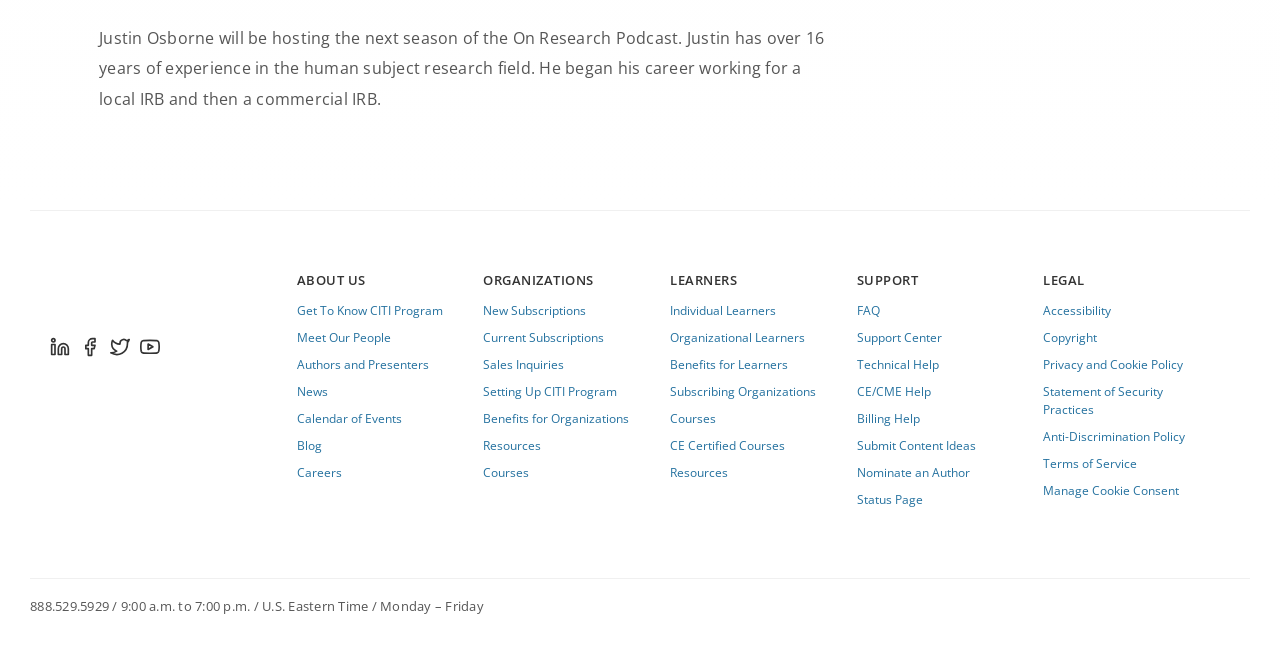Answer the question below with a single word or a brief phrase: 
How many social media links are present in the webpage?

4